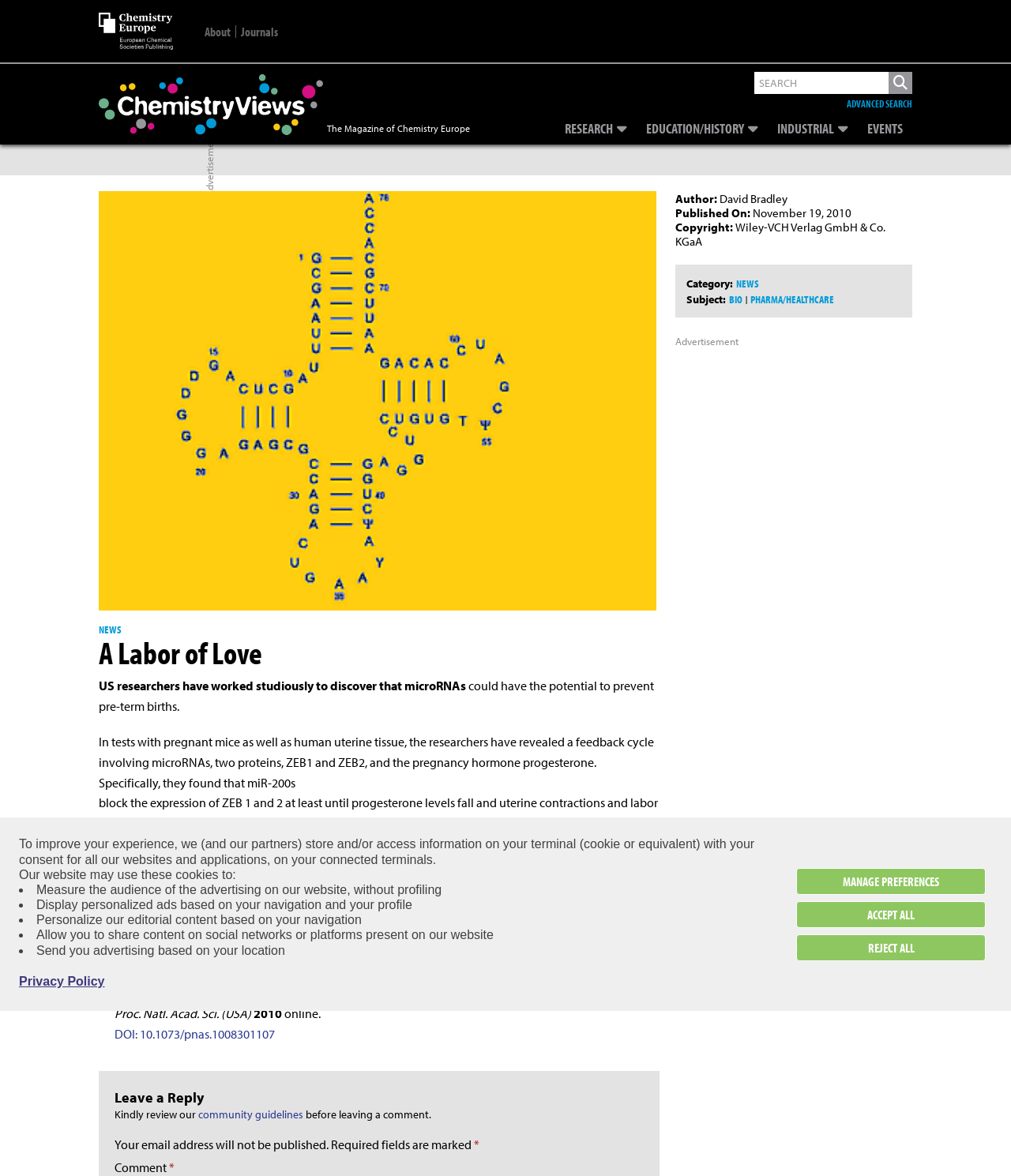Determine the bounding box coordinates of the UI element described below. Use the format (top-left x, top-left y, bottom-right x, bottom-right y) with floating point numbers between 0 and 1: Manage Preferences

[0.788, 0.738, 0.975, 0.761]